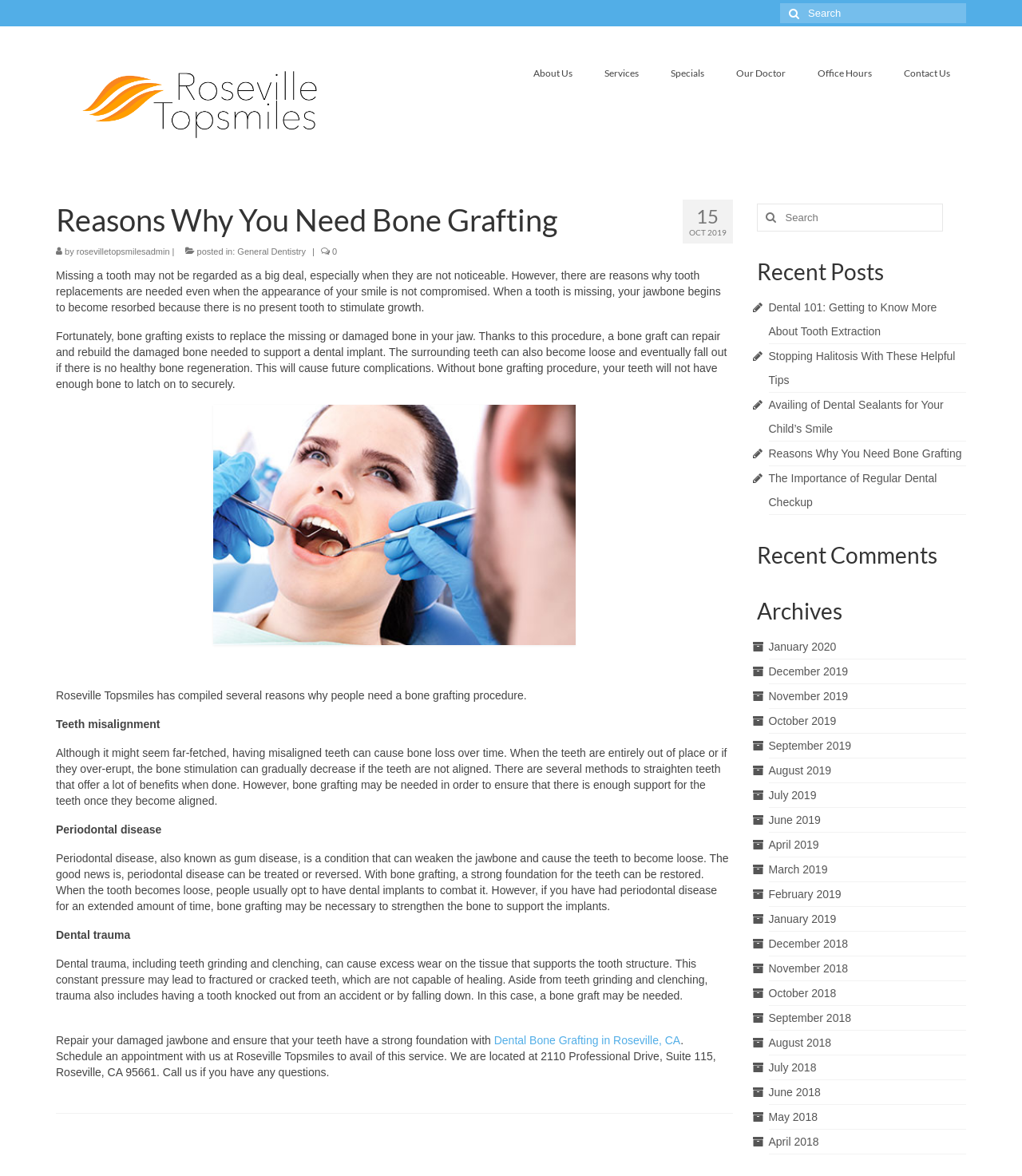Refer to the image and offer a detailed explanation in response to the question: What is the name of the dental clinic mentioned on the webpage?

The webpage mentions Roseville Topsmiles as the dental clinic that offers dental bone grafting services, and provides their address and contact information.